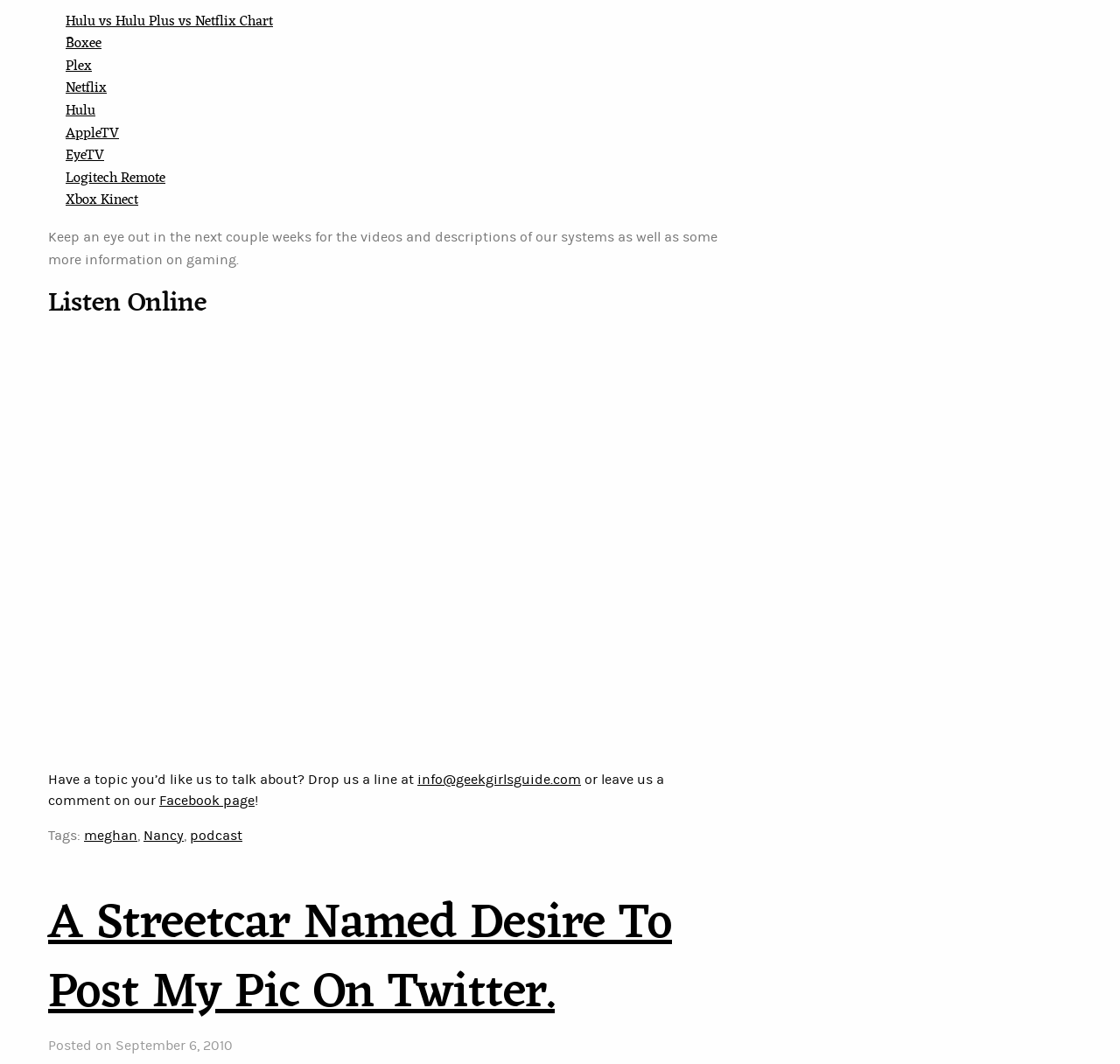Please specify the bounding box coordinates for the clickable region that will help you carry out the instruction: "Listen to Podcast #23: Entertainment Solutions".

[0.043, 0.332, 0.434, 0.702]